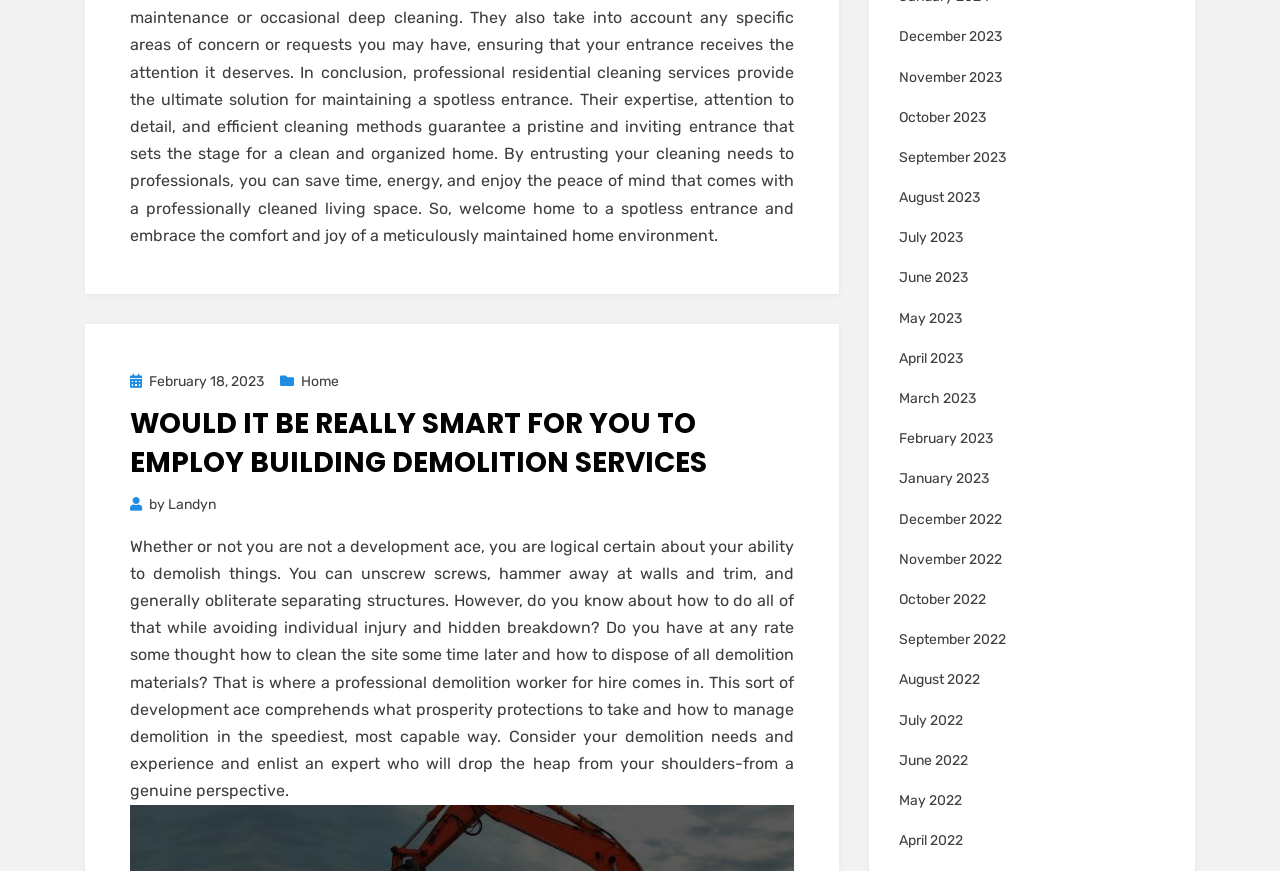Provide the bounding box coordinates for the specified HTML element described in this description: "May 2023". The coordinates should be four float numbers ranging from 0 to 1, in the format [left, top, right, bottom].

[0.702, 0.349, 0.751, 0.369]